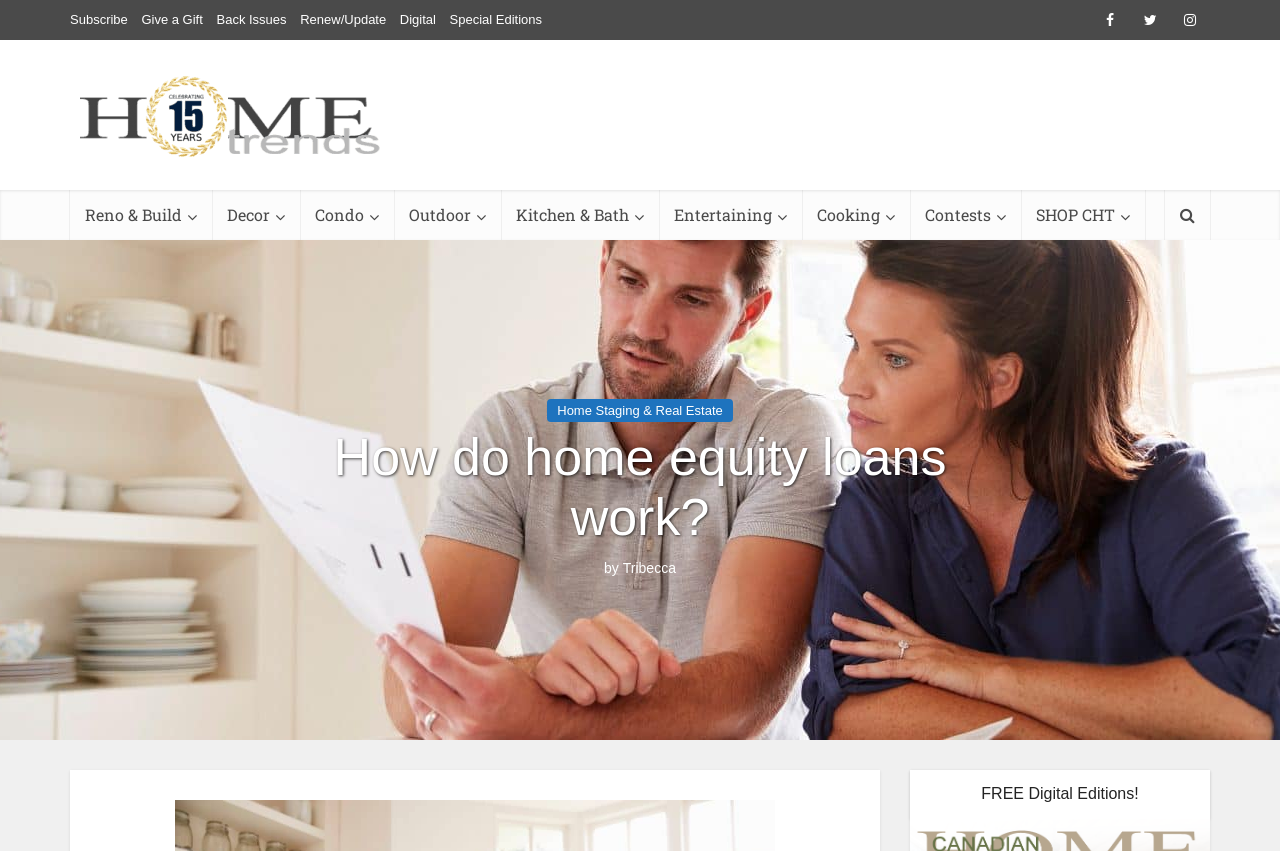Identify the coordinates of the bounding box for the element that must be clicked to accomplish the instruction: "Visit the Reno & Build section".

[0.055, 0.223, 0.166, 0.282]